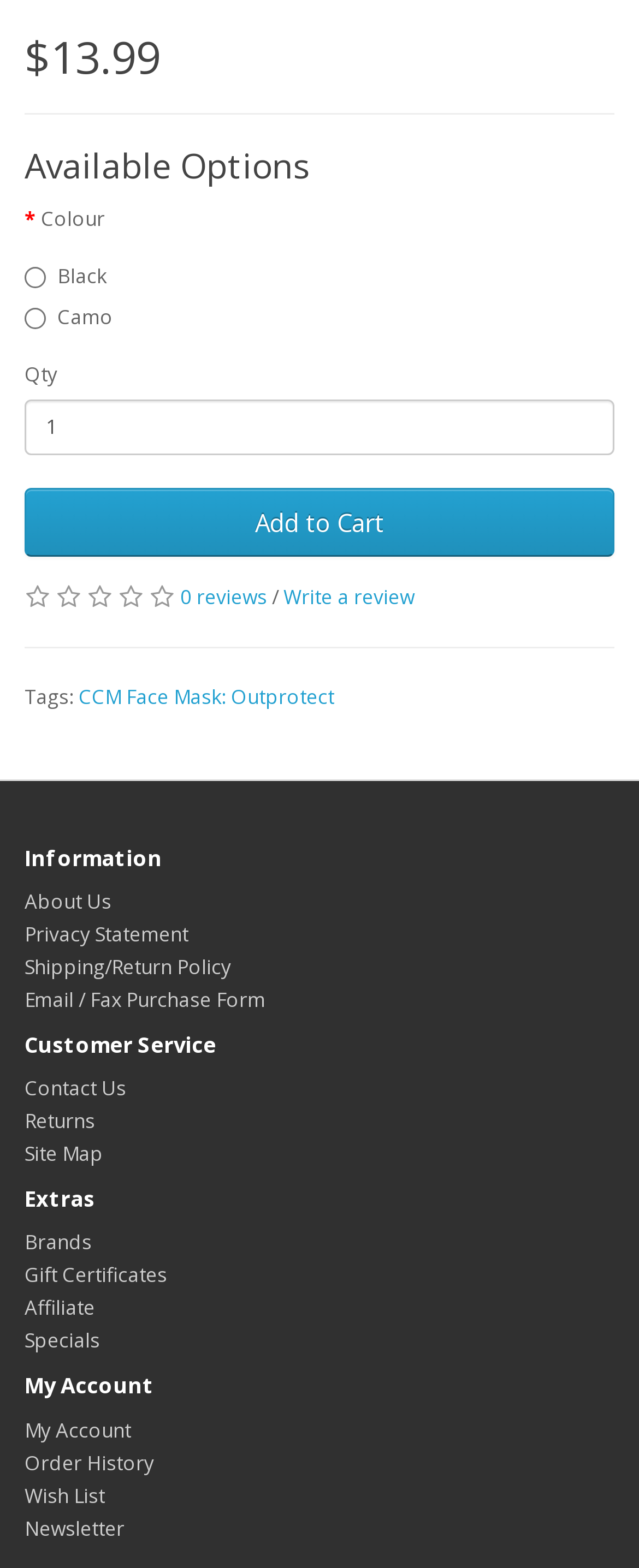Find the bounding box coordinates corresponding to the UI element with the description: "CCM Face Mask: Outprotect". The coordinates should be formatted as [left, top, right, bottom], with values as floats between 0 and 1.

[0.123, 0.435, 0.523, 0.453]